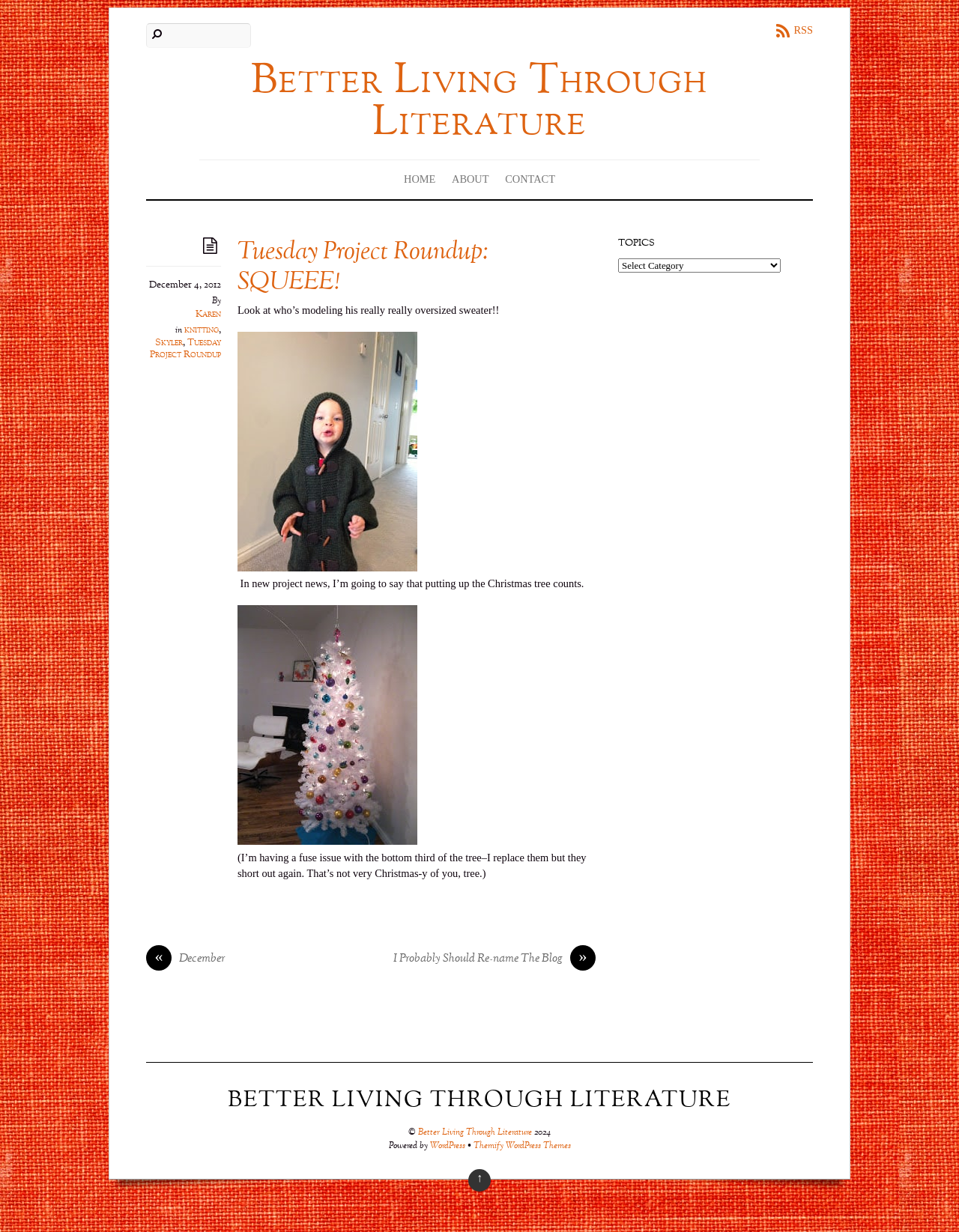Generate the text of the webpage's primary heading.

Tuesday Project Roundup: SQUEEE!